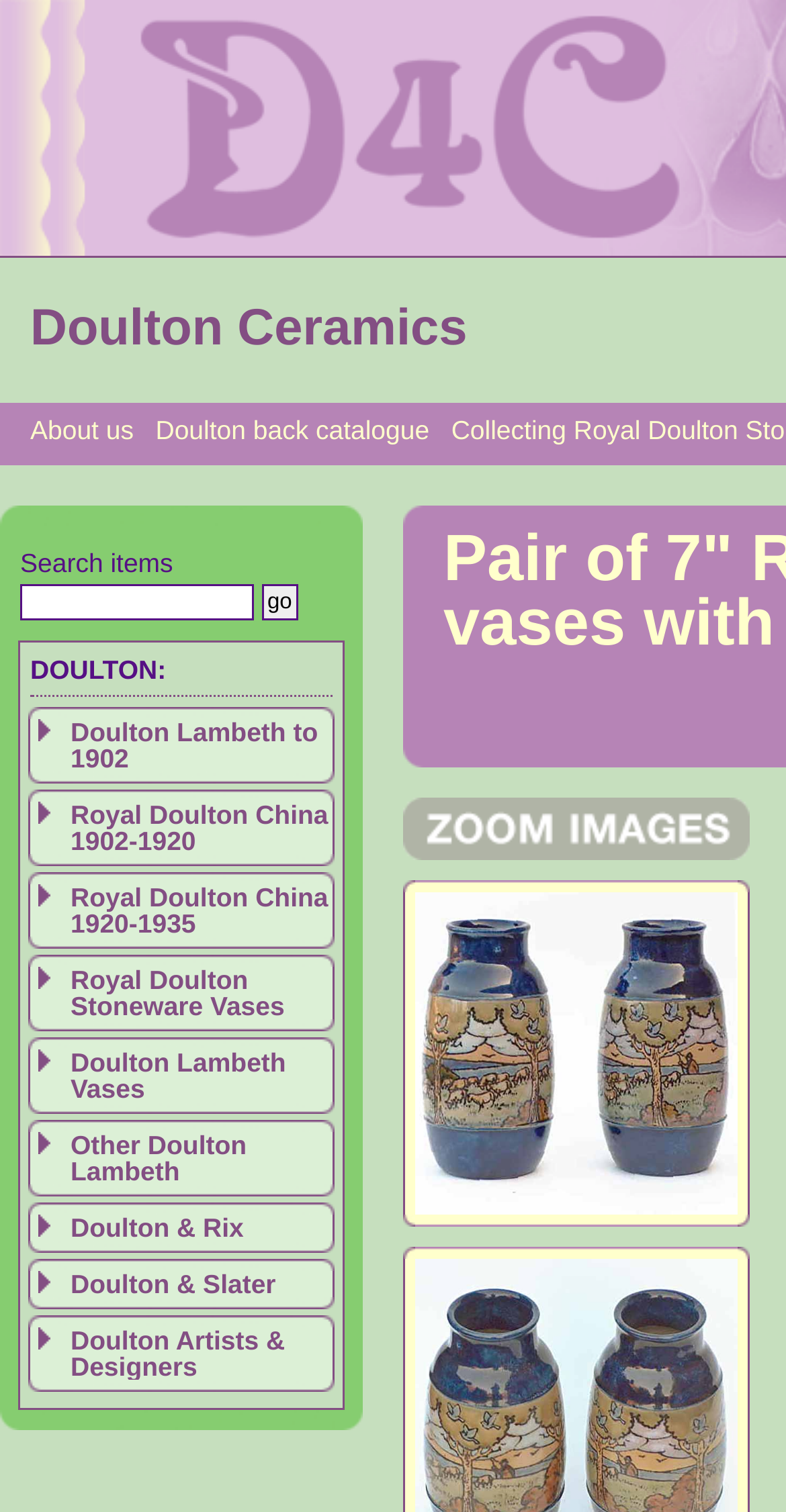Summarize the webpage comprehensively, mentioning all visible components.

This webpage appears to be an online marketplace or catalog for Royal Doulton vases, specifically featuring a pair of 7" vases with pastoral scenes. 

At the top left, there are two links: "About us" and "Doulton back catalogue". To the right of these links, there are two small images. Below these elements, there is a search bar with a "go" button and a label "Search items". 

On the left side of the page, there is a list of links related to Doulton, including "Doulton Lambeth to 1902", "Royal Doulton China 1902-1920", "Royal Doulton China 1920-1935", "Royal Doulton Stoneware Vases", "Doulton Lambeth Vases", "Other Doulton Lambeth", "Doulton & Rix", "Doulton & Slater", and "Doulton Artists & Designers". Each of these links has two small images associated with it.

On the right side of the page, there is a large image of the pair of vases, with a zoom feature available. Below the image, there is a table with several small images and a link. 

At the bottom of the page, there are three more images.